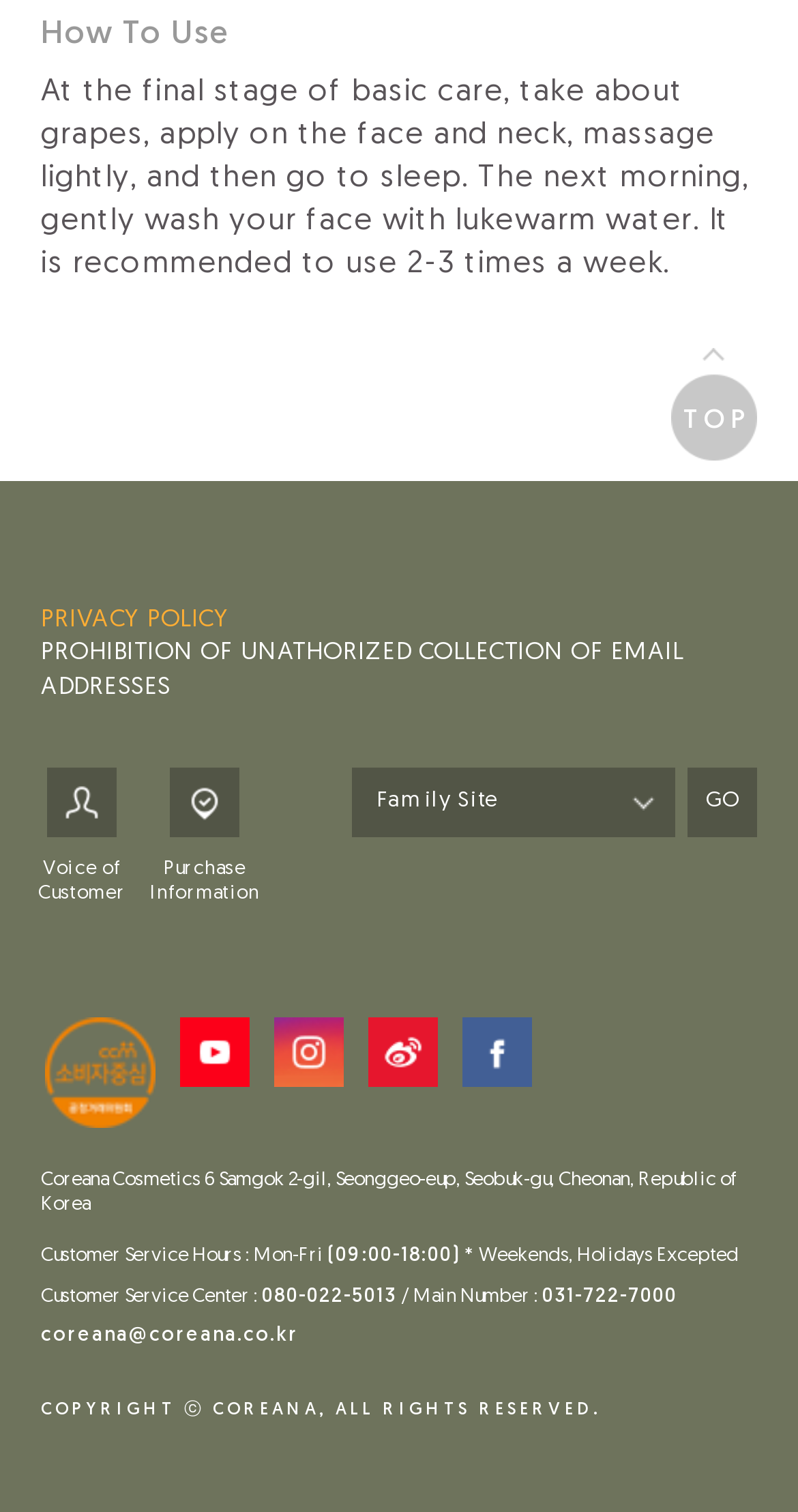Provide the bounding box coordinates of the section that needs to be clicked to accomplish the following instruction: "Visit the 'PRIVACY POLICY' page."

[0.051, 0.402, 0.287, 0.418]